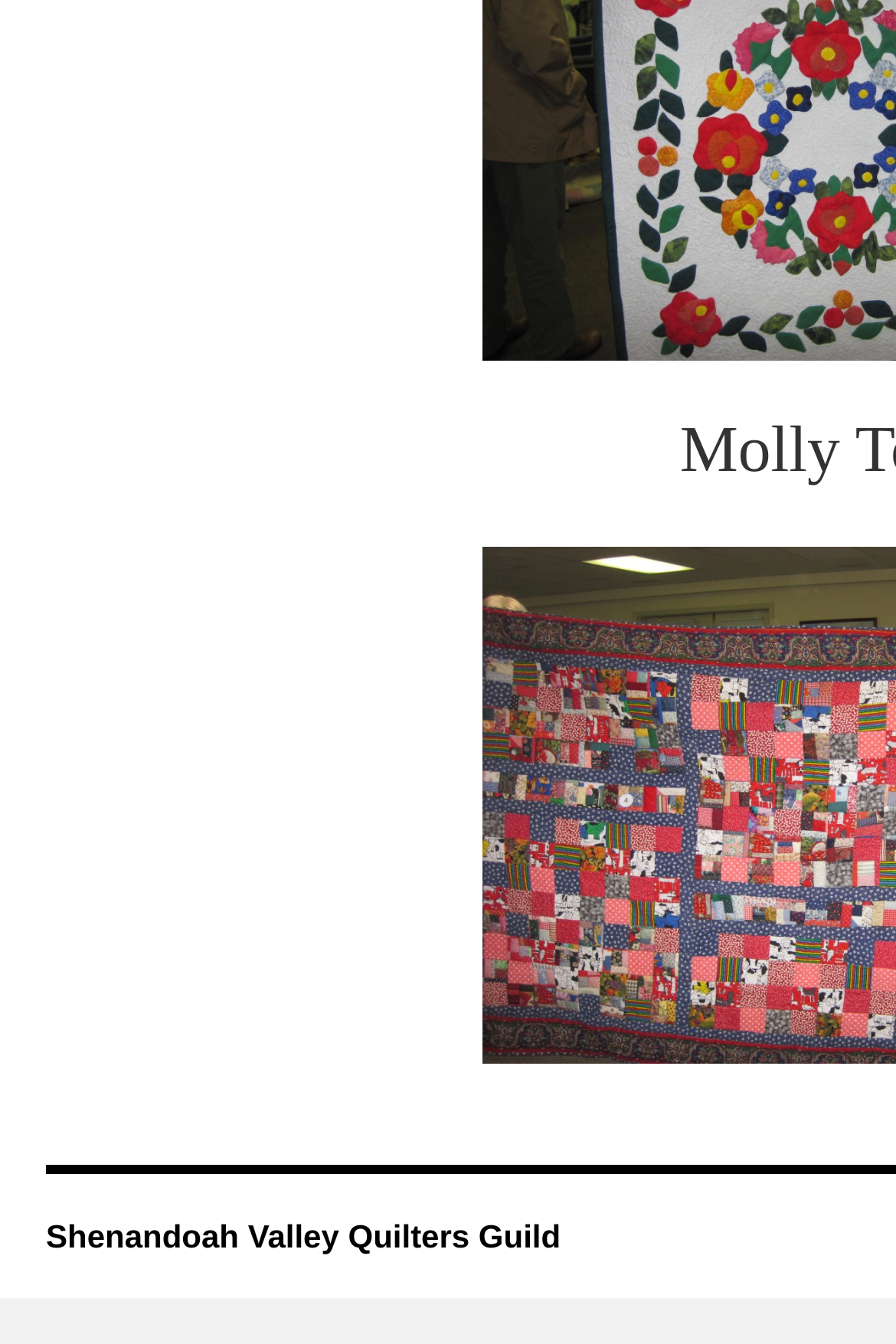Please determine the bounding box coordinates, formatted as (top-left x, top-left y, bottom-right x, bottom-right y), with all values as floating point numbers between 0 and 1. Identify the bounding box of the region described as: Shenandoah Valley Quilters Guild

[0.051, 0.906, 0.626, 0.933]